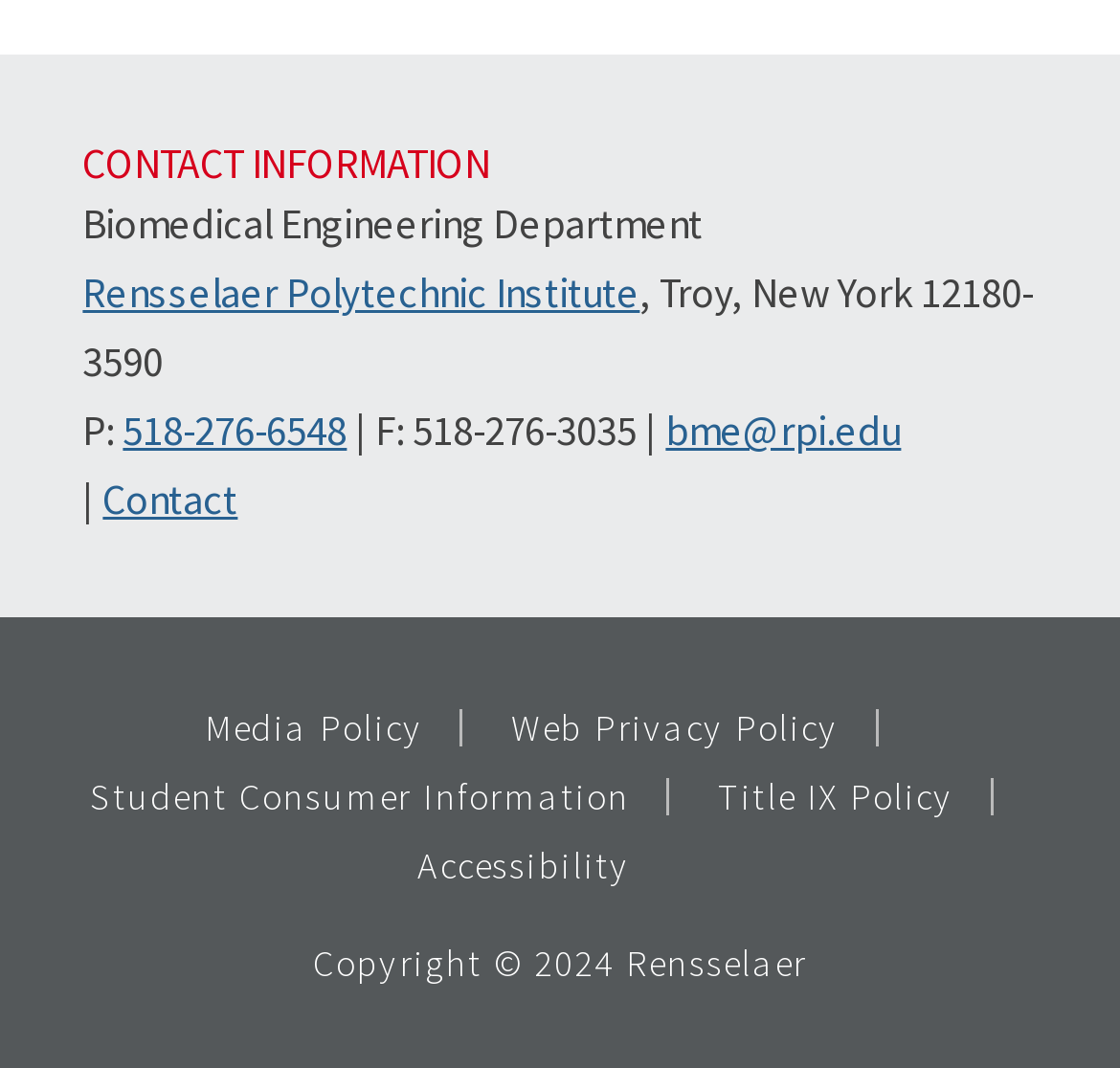Determine the bounding box coordinates of the clickable region to carry out the instruction: "Read the media policy".

[0.183, 0.658, 0.378, 0.701]